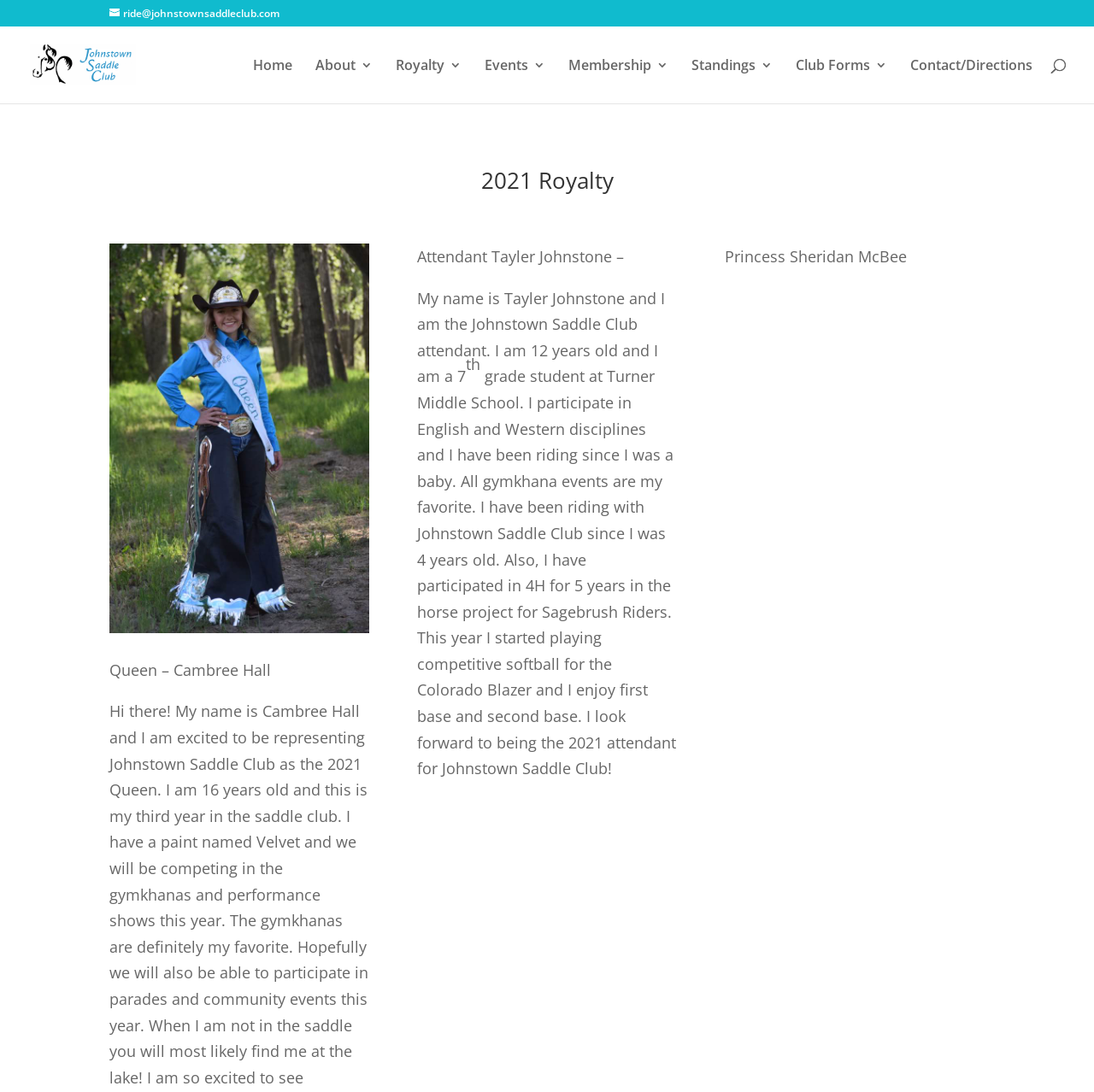Please identify the bounding box coordinates of the element's region that should be clicked to execute the following instruction: "View the 'About' page". The bounding box coordinates must be four float numbers between 0 and 1, i.e., [left, top, right, bottom].

[0.288, 0.054, 0.341, 0.095]